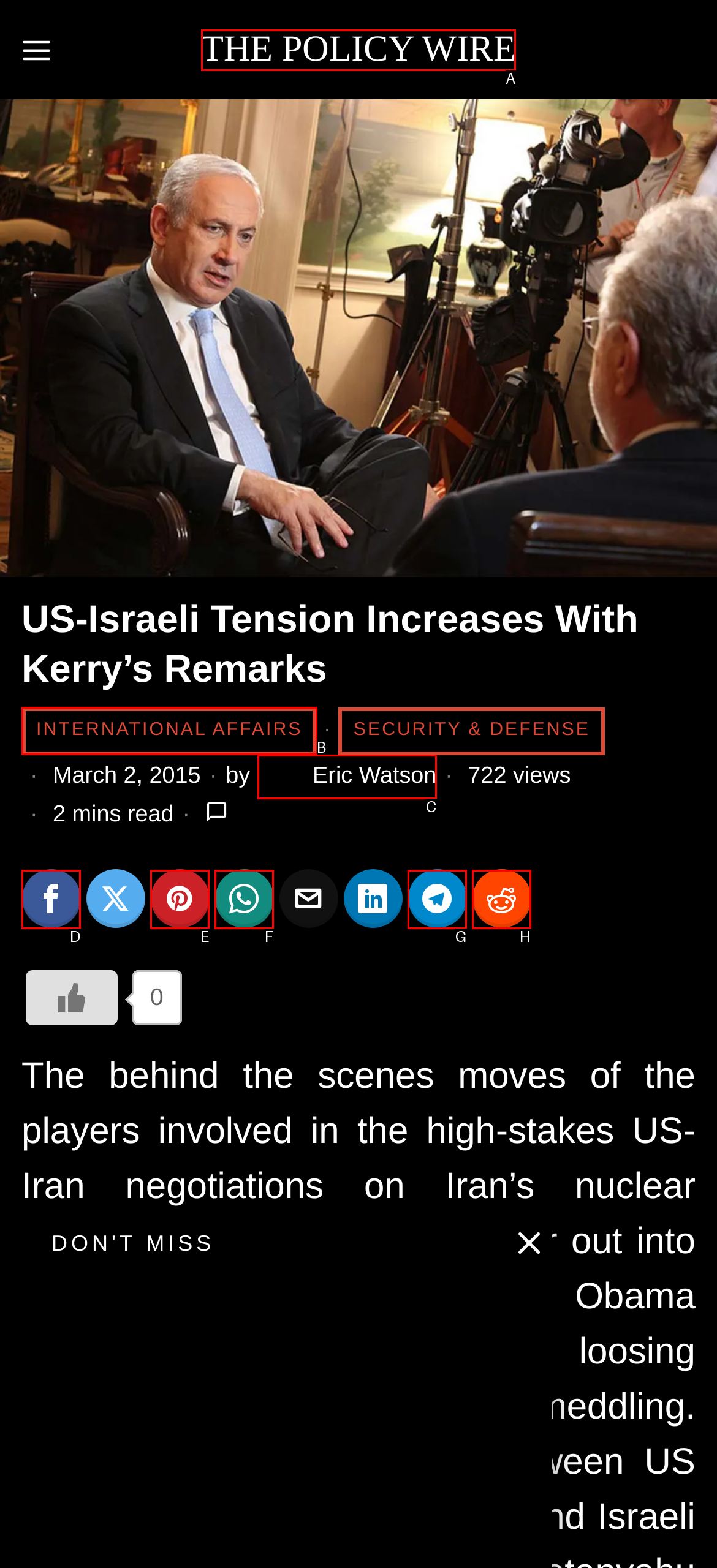Point out which UI element to click to complete this task: Click on the link to THE POLICY WIRE
Answer with the letter corresponding to the right option from the available choices.

A